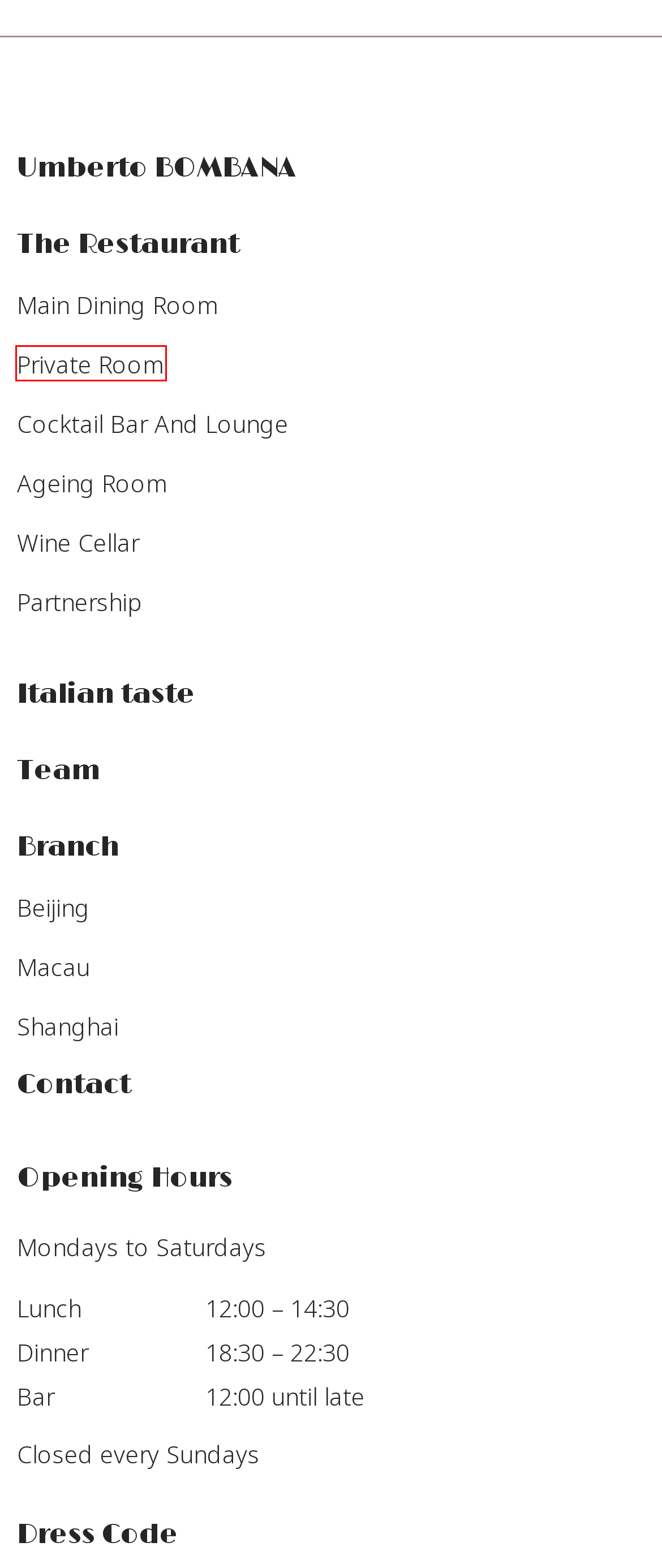Analyze the screenshot of a webpage featuring a red rectangle around an element. Pick the description that best fits the new webpage after interacting with the element inside the red bounding box. Here are the candidates:
A. Macau – 8 1/2 Otto E Mezzo Bombana
B. The Restaurant – 8 1/2 Otto E Mezzo Bombana
C. Main Dining Room – 8 1/2 Otto E Mezzo Bombana
D. Private Room – 8 1/2 Otto E Mezzo Bombana
E. Shanghai – 8 1/2 Otto E Mezzo Bombana
F. Partnership – 8 1/2 Otto E Mezzo Bombana
G. Branch – 8 1/2 Otto E Mezzo Bombana
H. Wine Cellar – 8 1/2 Otto E Mezzo Bombana

D